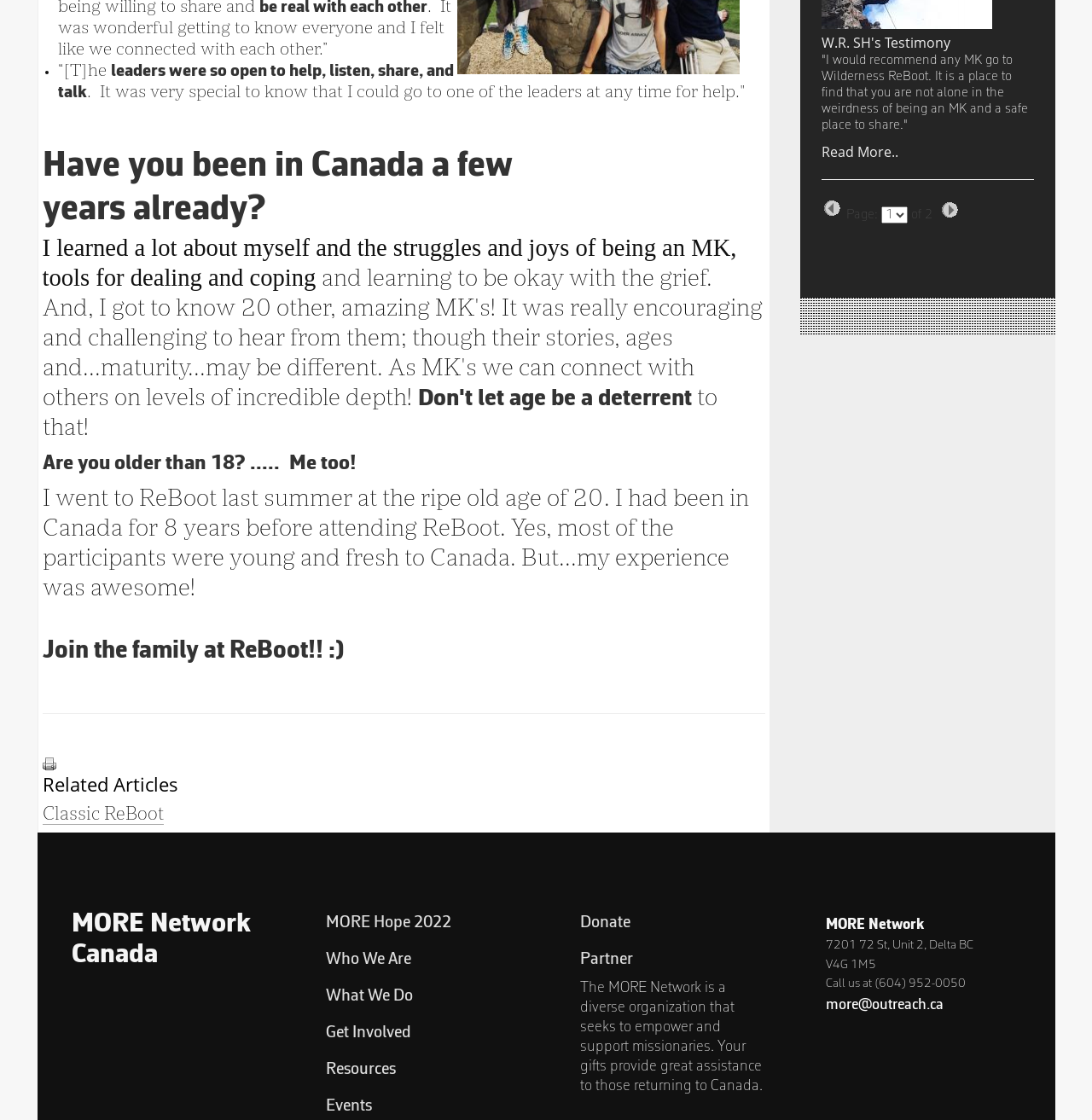Kindly provide the bounding box coordinates of the section you need to click on to fulfill the given instruction: "Click on 'W.R. SH's Testimony'".

[0.753, 0.03, 0.871, 0.047]